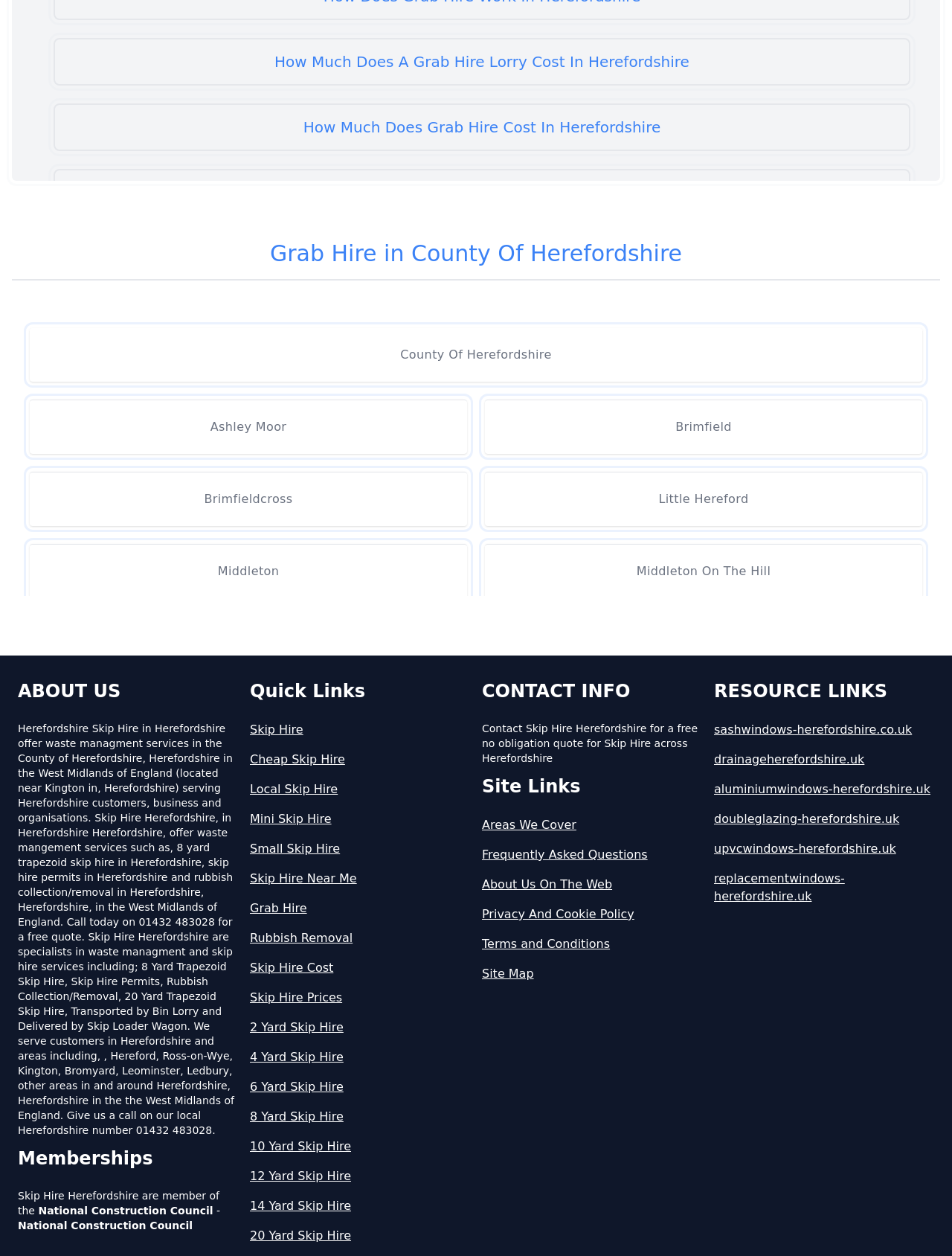Respond with a single word or phrase for the following question: 
What is the name of the nearby town mentioned in the text?

Kington